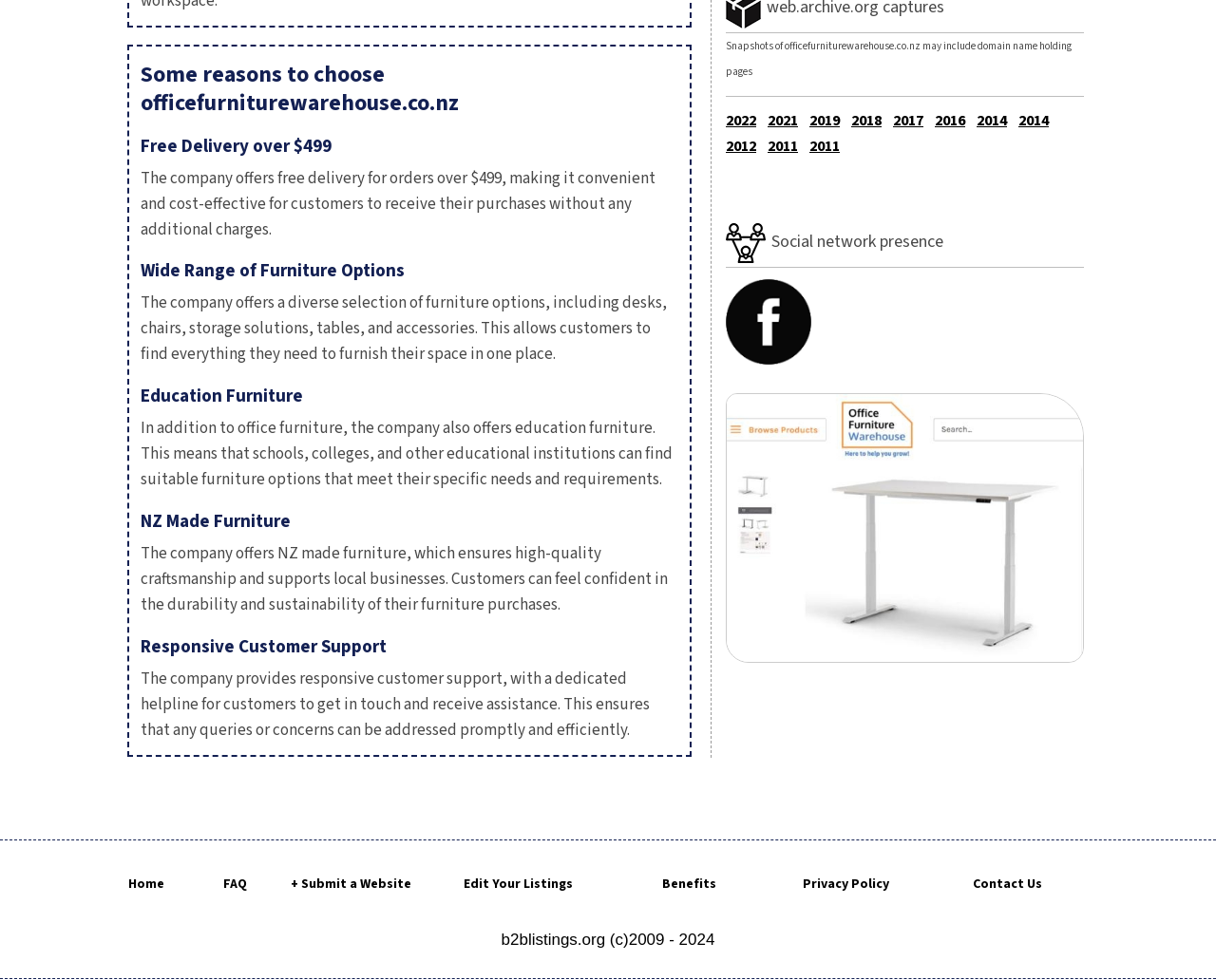Please determine the bounding box coordinates of the area that needs to be clicked to complete this task: 'Contact us'. The coordinates must be four float numbers between 0 and 1, formatted as [left, top, right, bottom].

[0.763, 0.891, 0.895, 0.912]